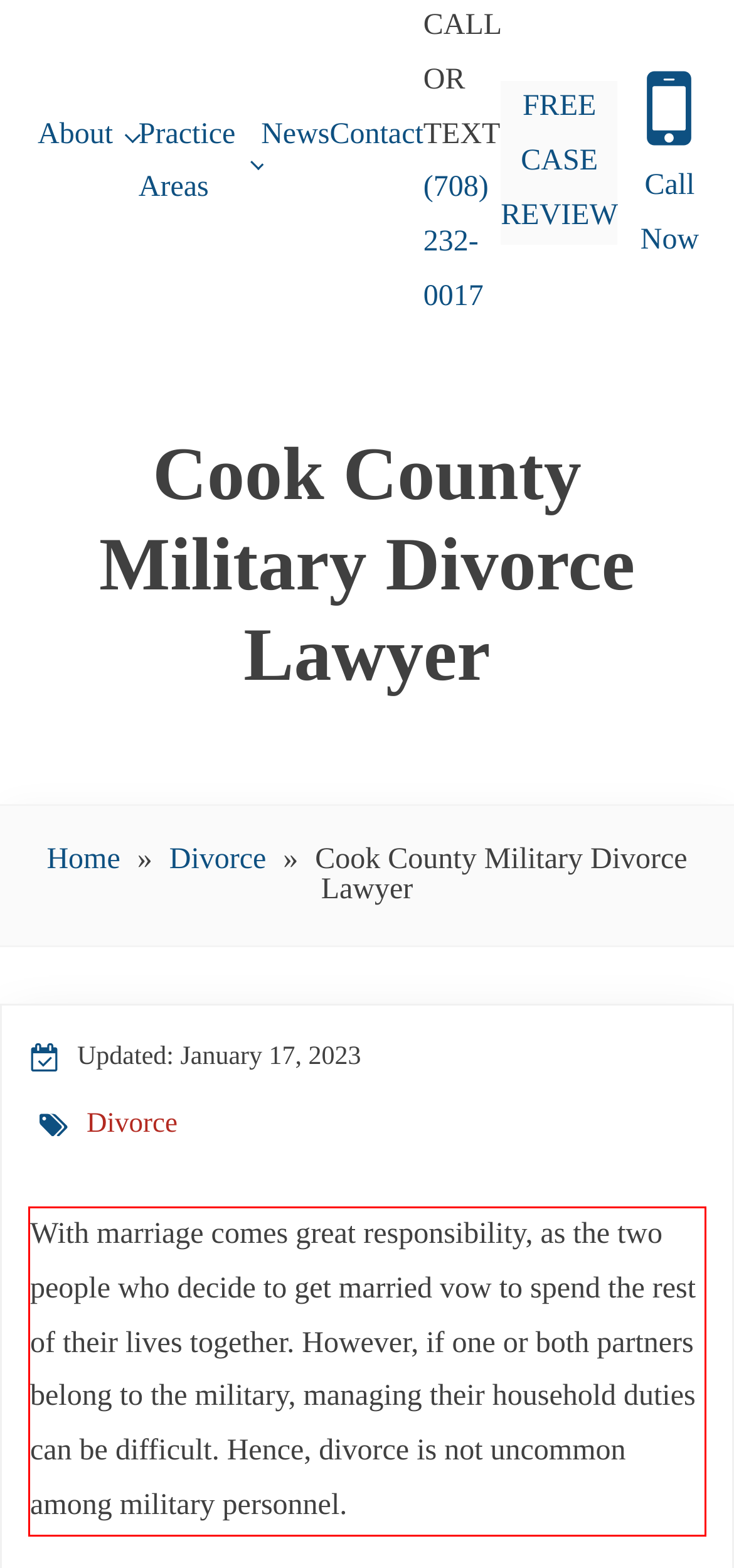In the given screenshot, locate the red bounding box and extract the text content from within it.

With marriage comes great responsibility, as the two people who decide to get married vow to spend the rest of their lives together. However, if one or both partners belong to the military, managing their household duties can be difficult. Hence, divorce is not uncommon among military personnel.